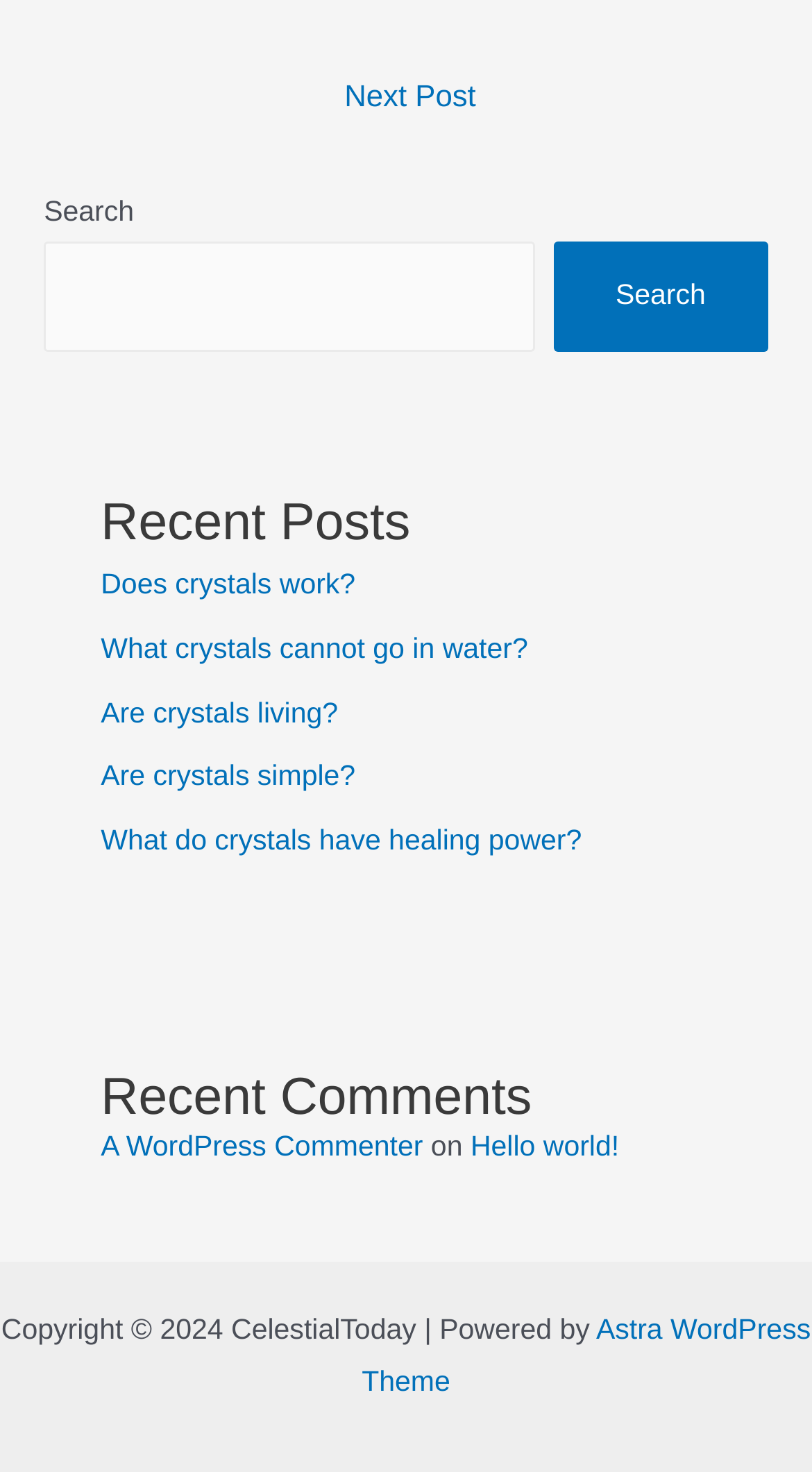Please identify the bounding box coordinates of the element I should click to complete this instruction: 'Search for something'. The coordinates should be given as four float numbers between 0 and 1, like this: [left, top, right, bottom].

[0.054, 0.163, 0.659, 0.239]